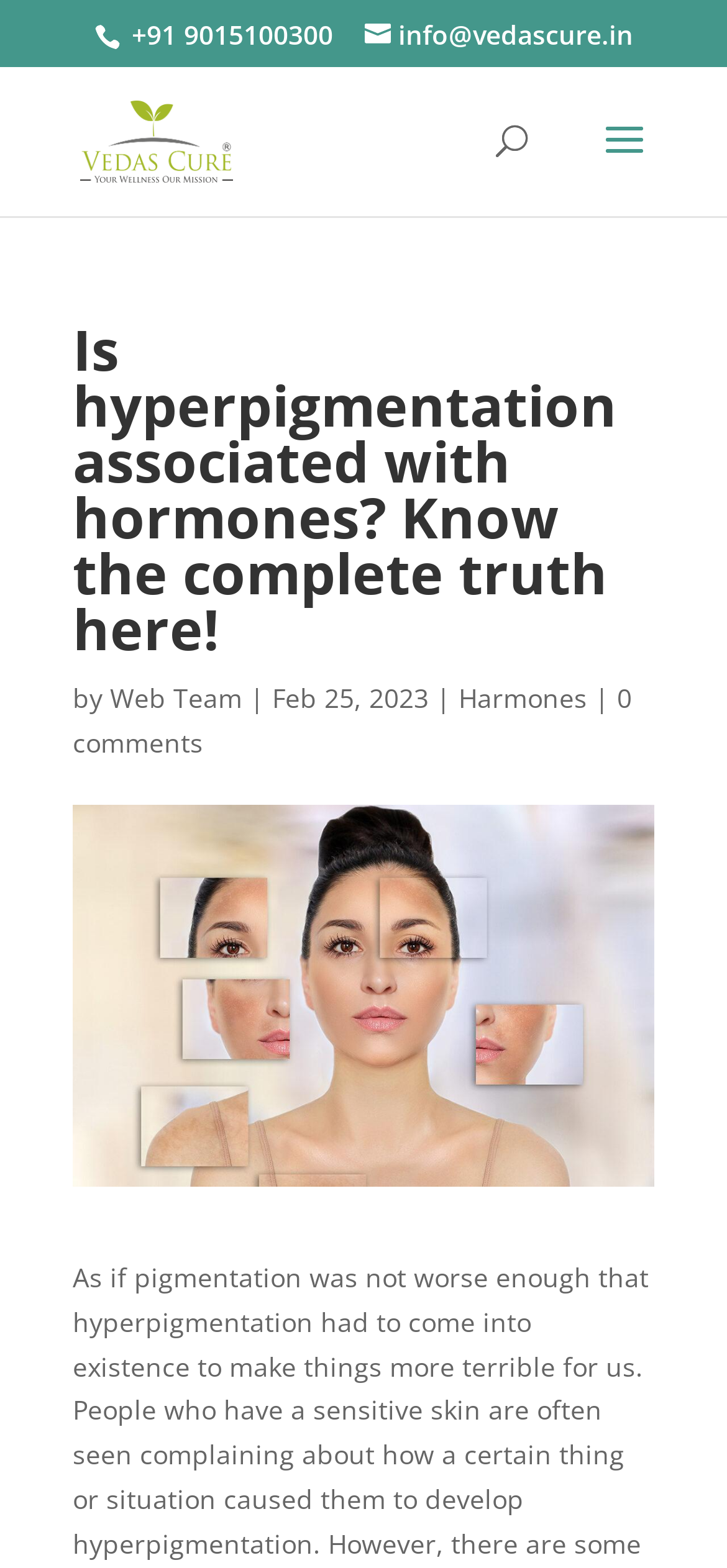From the element description info@vedascure.in, predict the bounding box coordinates of the UI element. The coordinates must be specified in the format (top-left x, top-left y, bottom-right x, bottom-right y) and should be within the 0 to 1 range.

[0.501, 0.01, 0.871, 0.033]